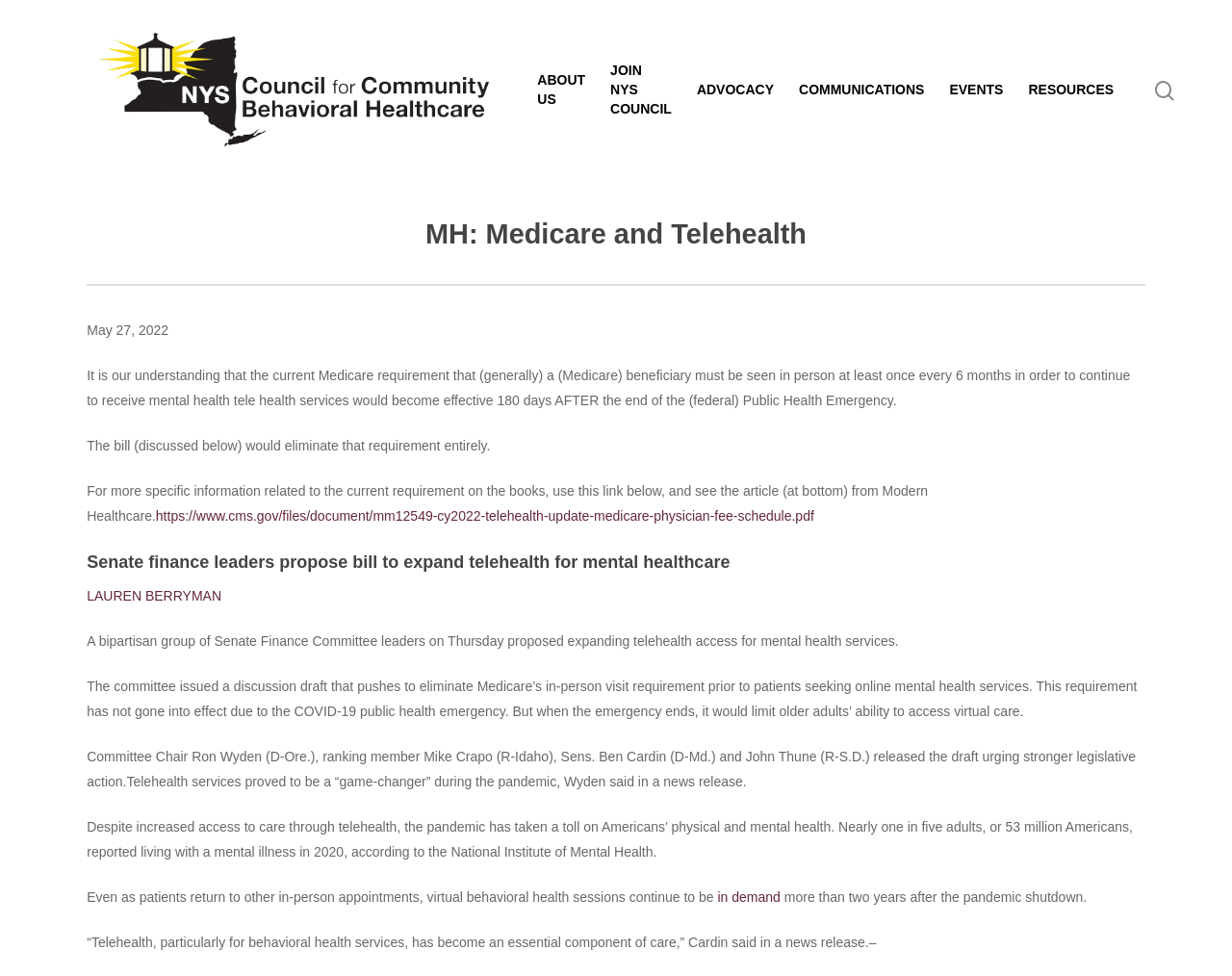Determine the bounding box coordinates of the clickable element to complete this instruction: "Visit NYS Council for Community Behavioral Healthcare". Provide the coordinates in the format of four float numbers between 0 and 1, [left, top, right, bottom].

[0.07, 0.028, 0.409, 0.156]